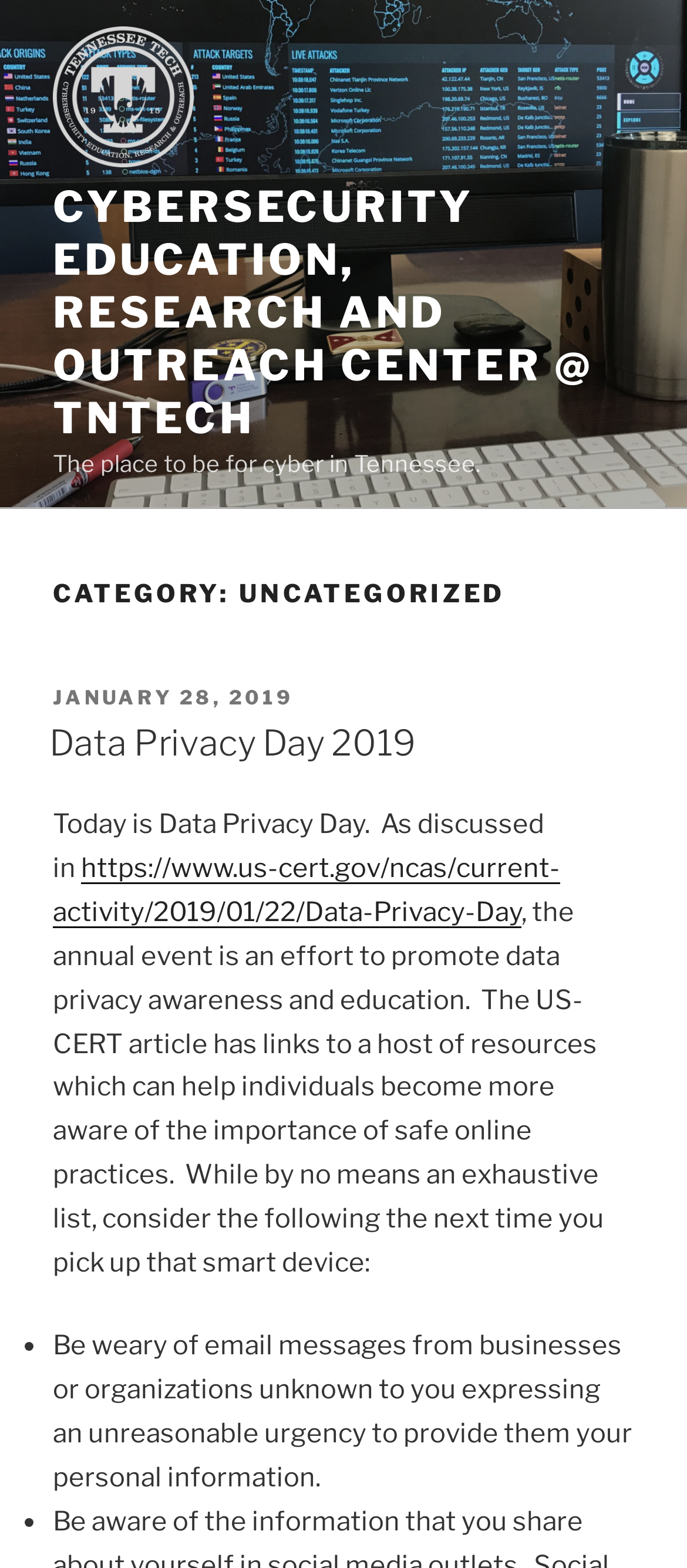What is the purpose of Data Privacy Day?
Please use the image to provide an in-depth answer to the question.

The purpose of Data Privacy Day can be found in the article on the webpage, which states that the annual event is 'an effort to promote data privacy awareness and education'.